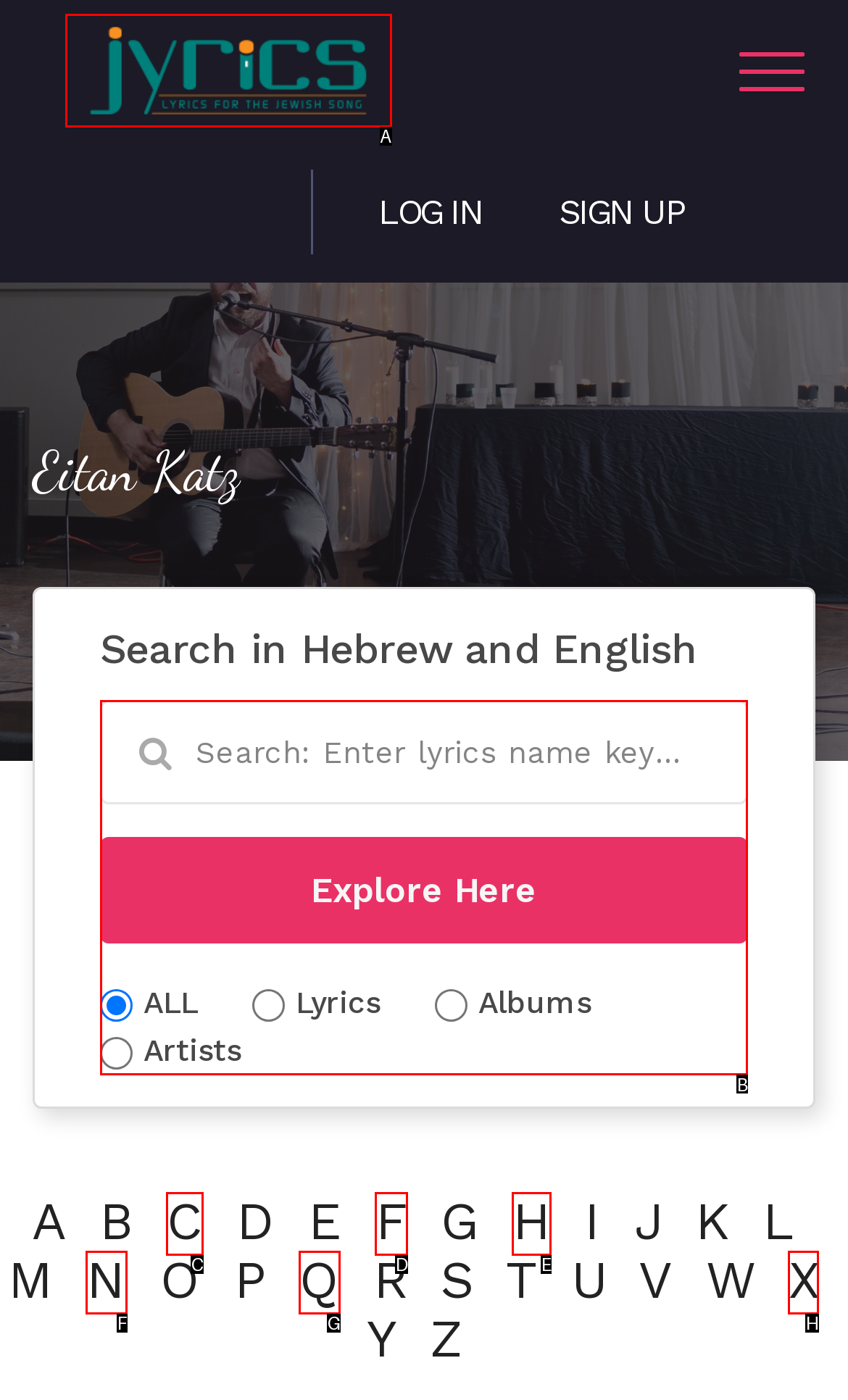Which option should I select to accomplish the task: Search for lyrics? Respond with the corresponding letter from the given choices.

B